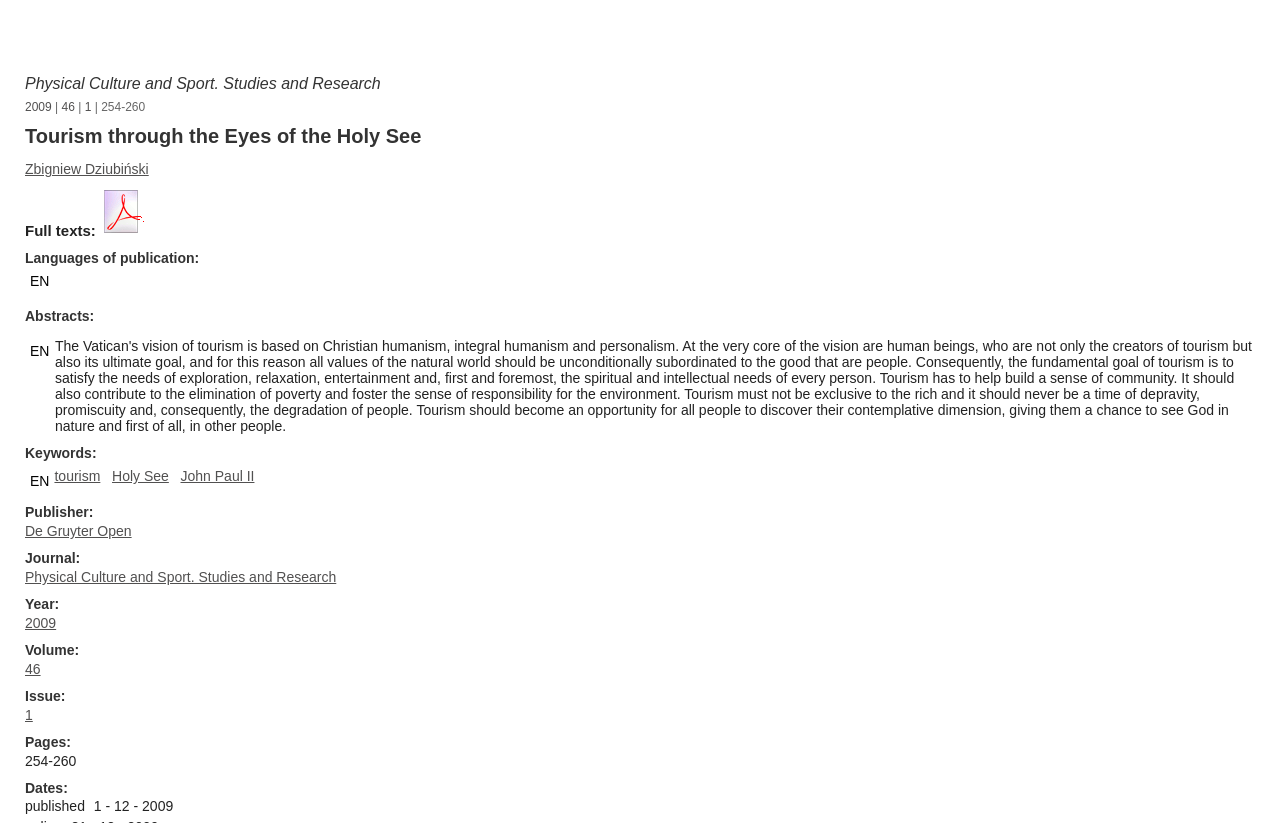Please identify the bounding box coordinates of the area I need to click to accomplish the following instruction: "Select your language".

None